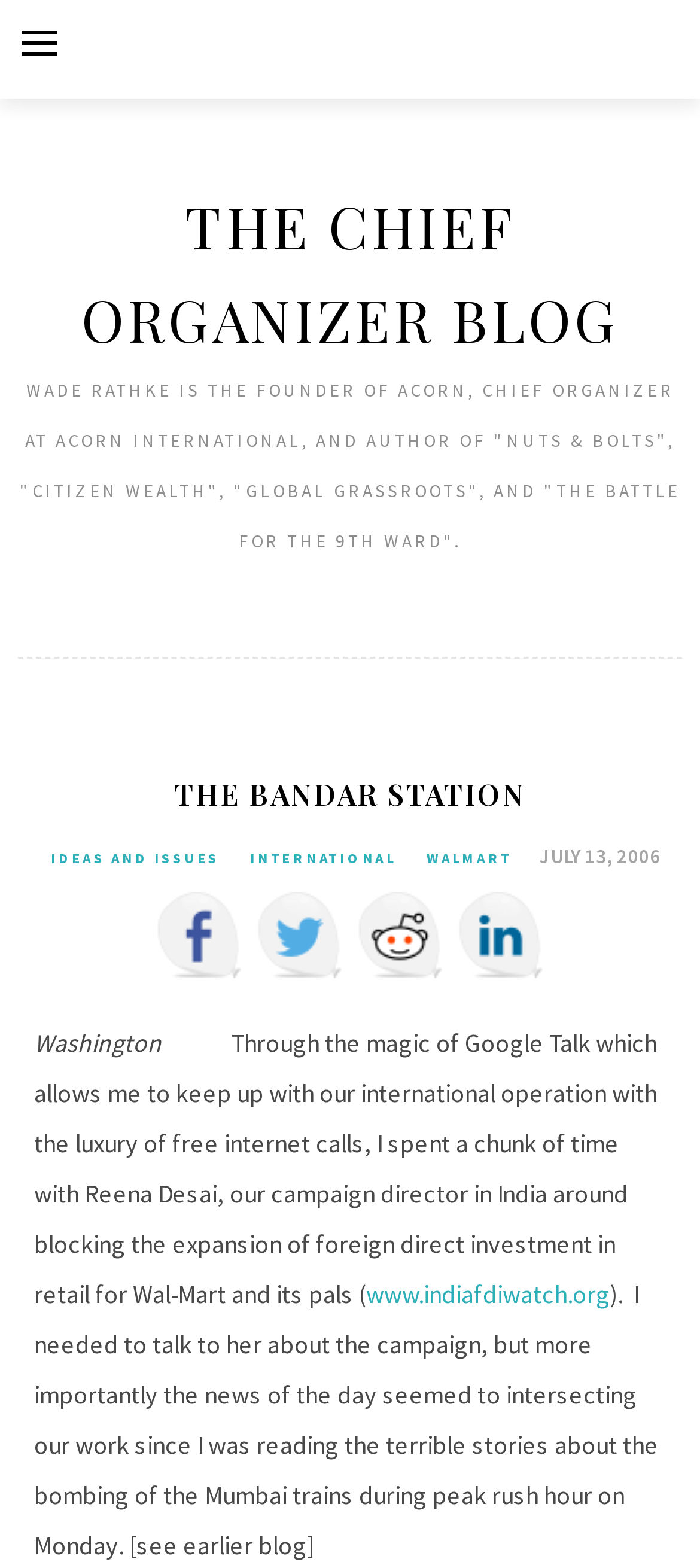Determine the bounding box coordinates of the clickable element to achieve the following action: 'Learn more about www.indiafdiwatch.org'. Provide the coordinates as four float values between 0 and 1, formatted as [left, top, right, bottom].

[0.523, 0.815, 0.872, 0.836]